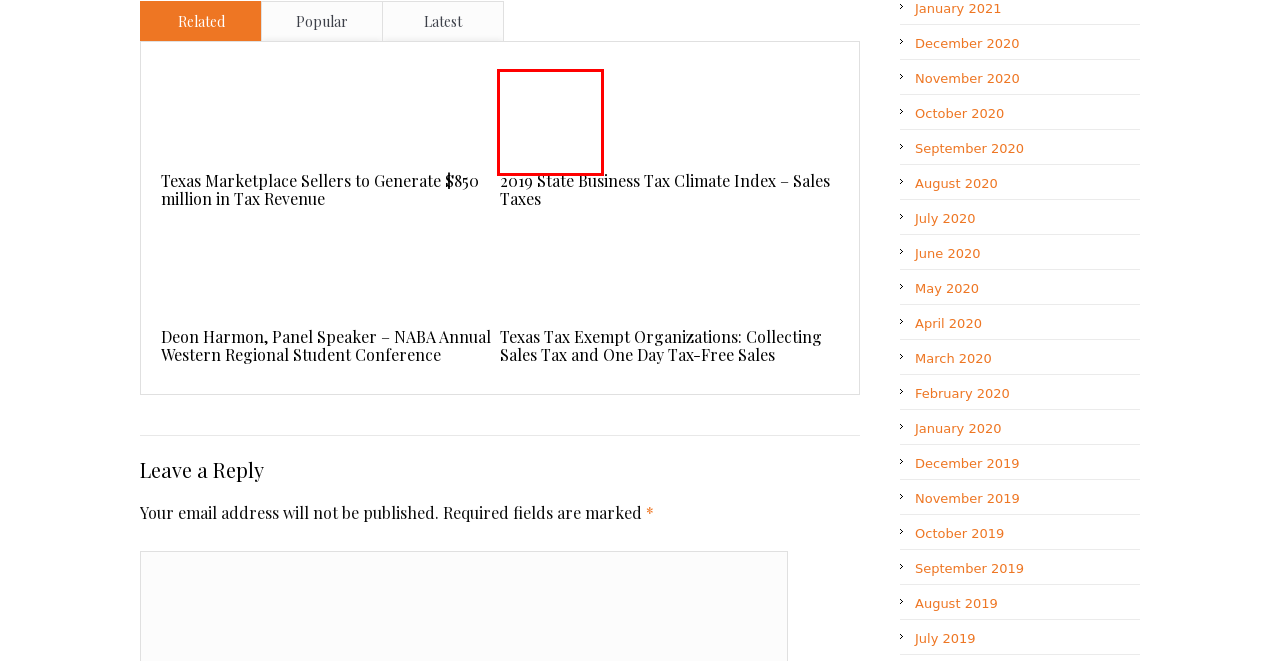With the provided screenshot showing a webpage and a red bounding box, determine which webpage description best fits the new page that appears after clicking the element inside the red box. Here are the options:
A. September 2020 | Davis Davis & Harmon: Sales Tax Firm
B. October 2020 | Davis Davis & Harmon: Sales Tax Firm
C. 2019 State Business Tax Climate Index - Sales Taxes - Davis & Davis LLC
D. August 2019 | Davis Davis & Harmon: Sales Tax Firm
E. July 2019 | Davis Davis & Harmon: Sales Tax Firm
F. September 2019 | Davis Davis & Harmon: Sales Tax Firm
G. January 2020 | Davis Davis & Harmon: Sales Tax Firm
H. June 2020 | Davis Davis & Harmon: Sales Tax Firm

C